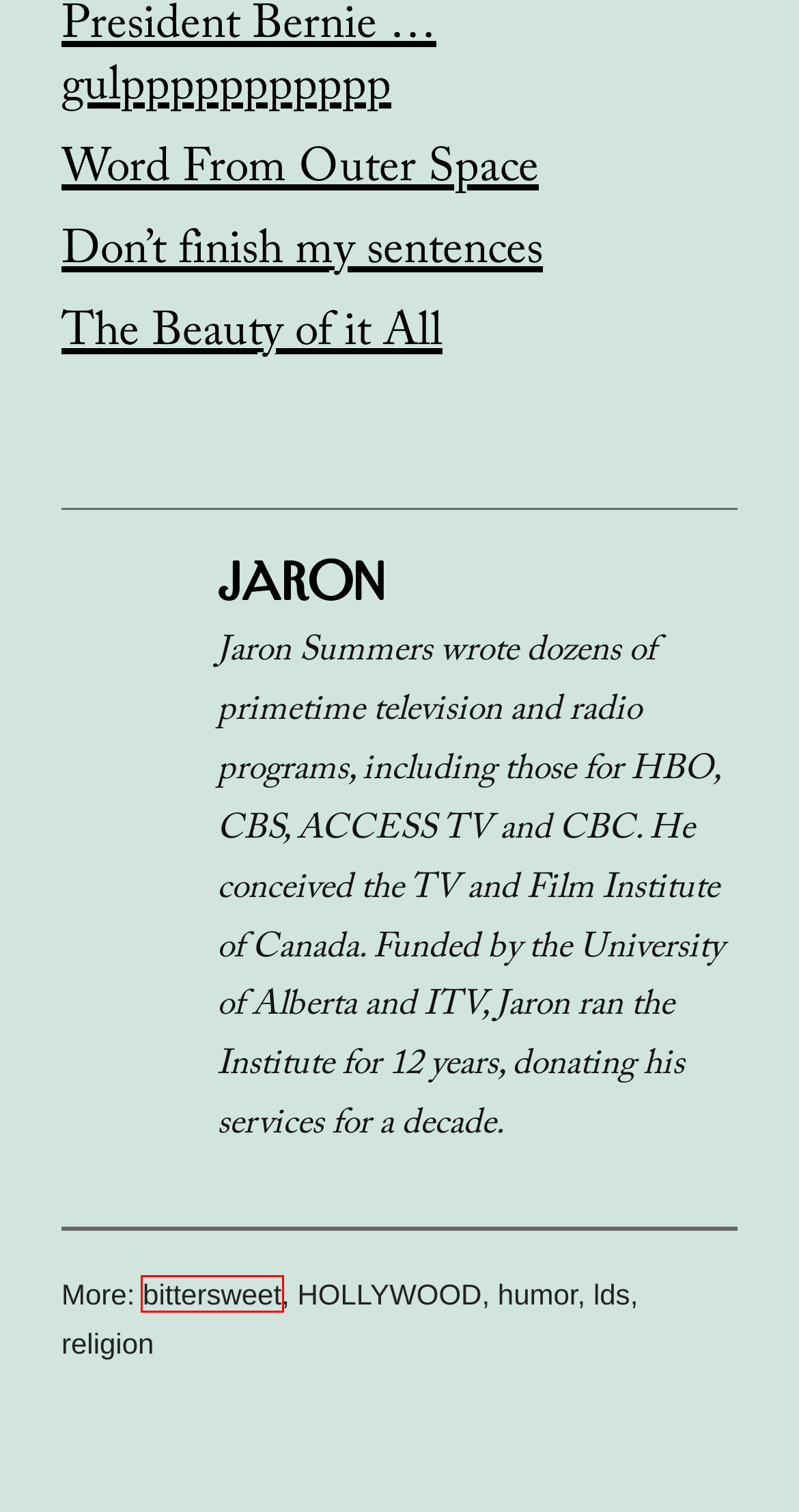Review the screenshot of a webpage containing a red bounding box around an element. Select the description that best matches the new webpage after clicking the highlighted element. The options are:
A. President Bernie … gulppppppppppp  |  Jaron Summers
B. Jaron Summers | Category
C. Bankruptcy Terminated  |  Jaron Summers
D. Don’t finish my sentences  |  Jaron Summers
E. Jaron Summers | Tags
F. The Beauty of it All  |  Jaron Summers
G. Blog Tool, Publishing Platform, and CMS – WordPress.org
H. Every 100 Years (Part 2)  |  Jaron Summers

E